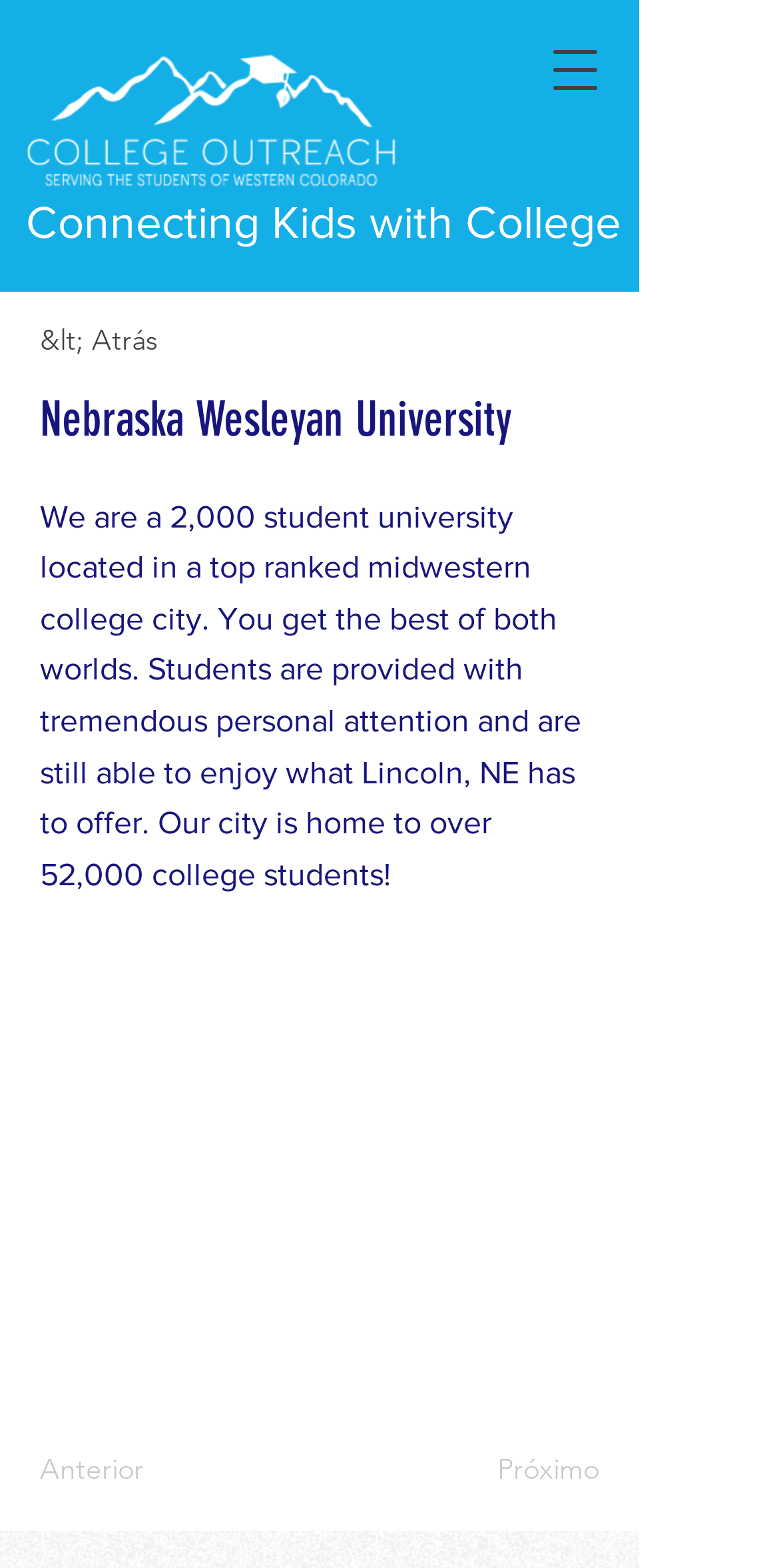Please answer the following query using a single word or phrase: 
What is the name of the university?

Nebraska Wesleyan University